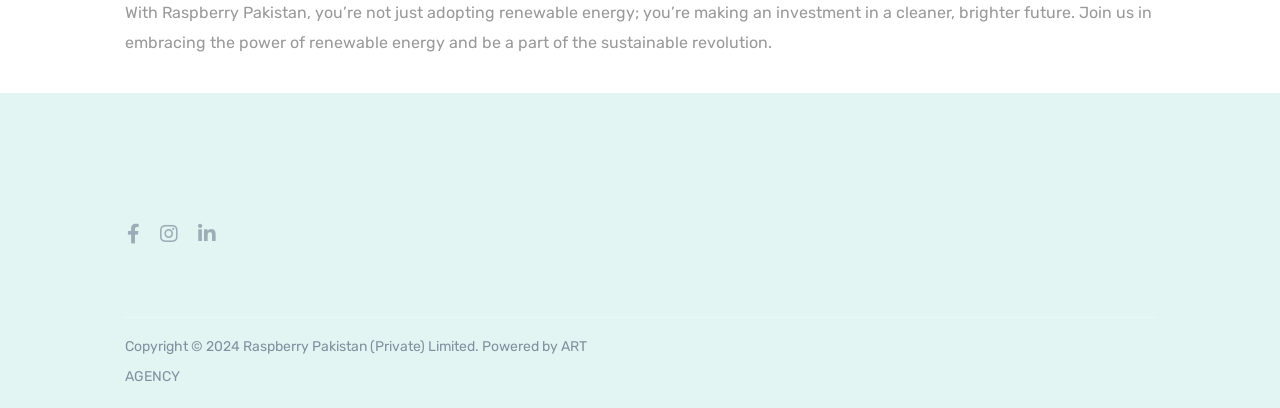What is the logo of the company?
Refer to the image and offer an in-depth and detailed answer to the question.

The logo of the company can be identified as 'RPL' from the image element on the page, which is located next to the complementary text.